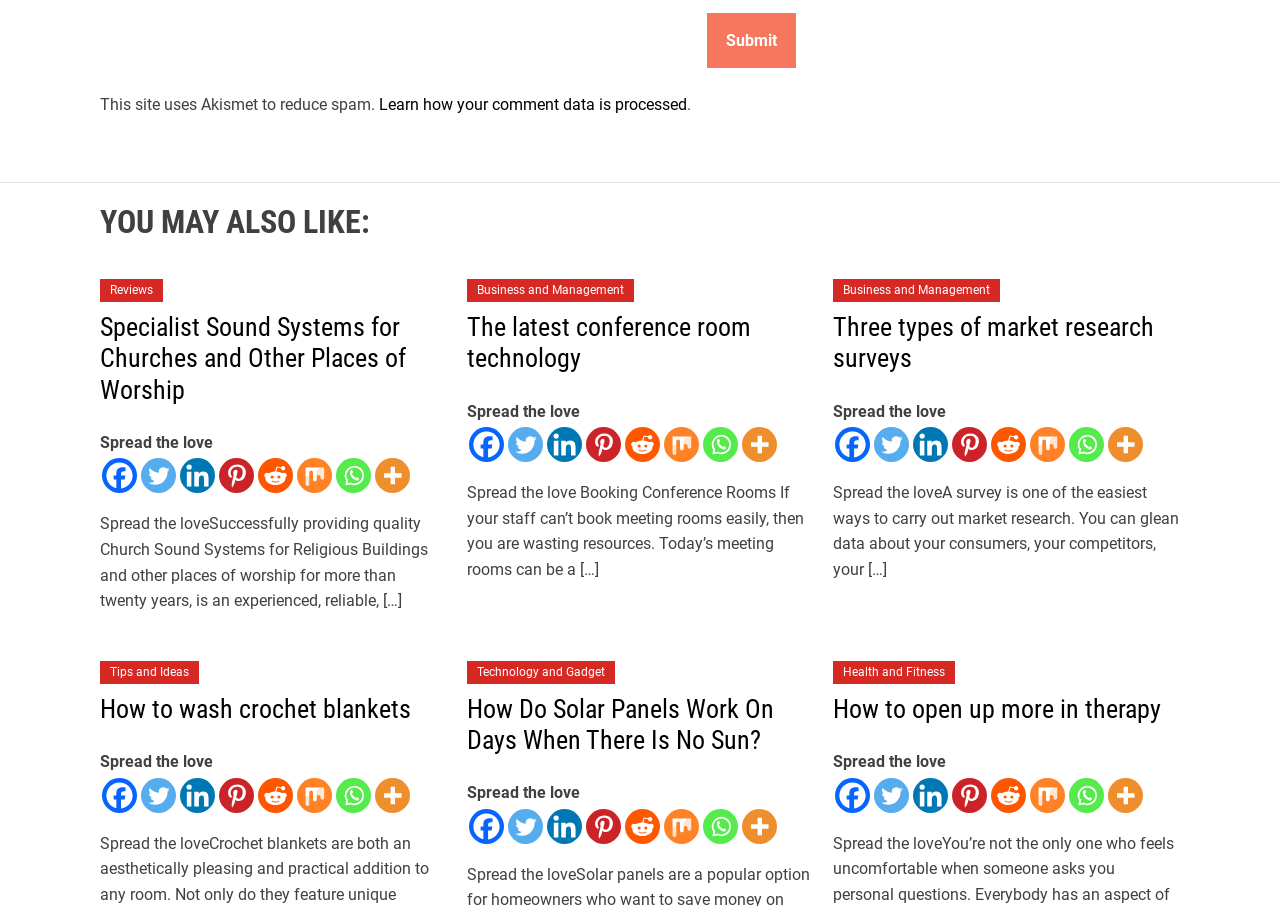How many social media links are present on the webpage?
Refer to the image and respond with a one-word or short-phrase answer.

8